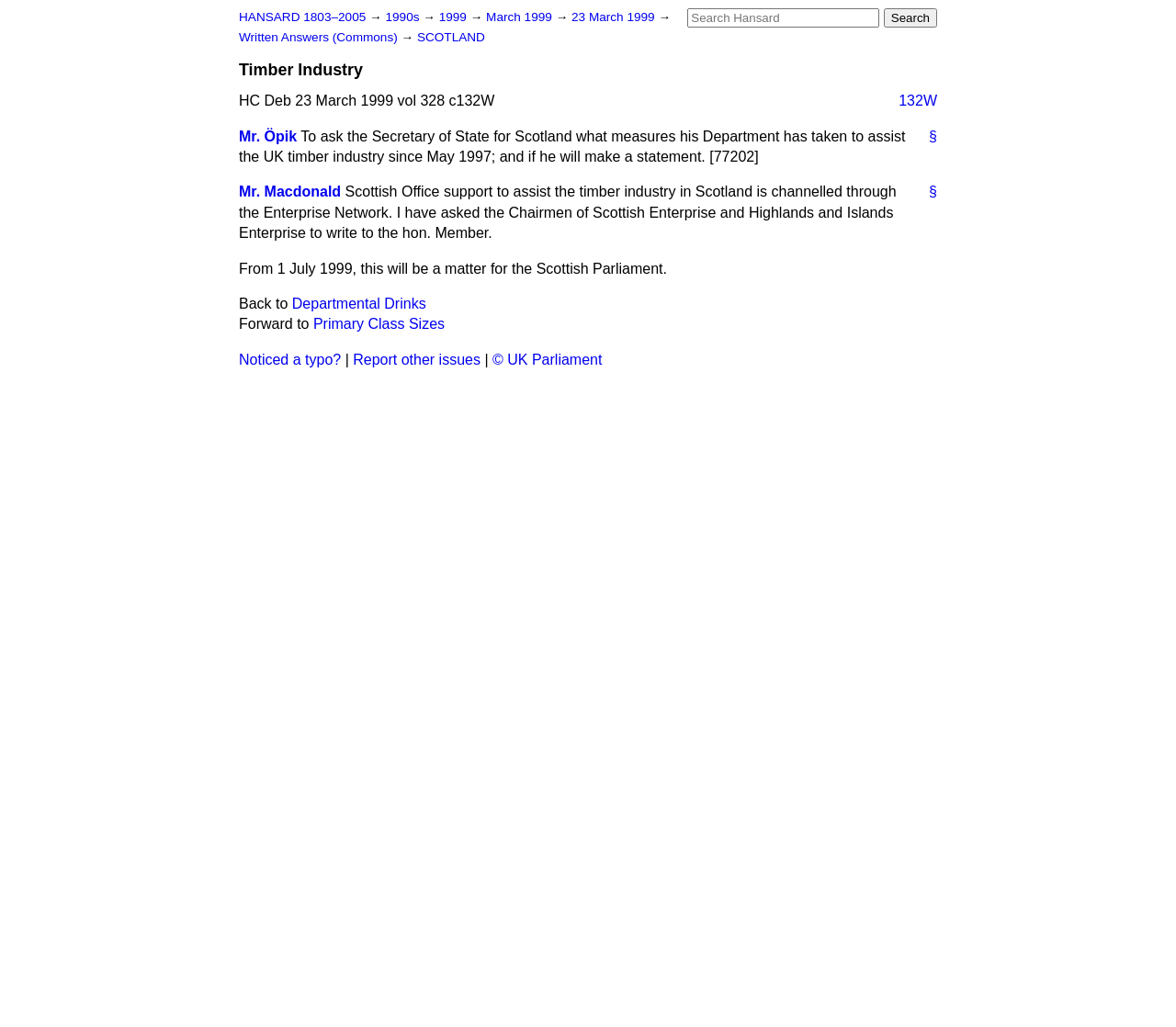Locate the UI element that matches the description All Posts in the webpage screenshot. Return the bounding box coordinates in the format (top-left x, top-left y, bottom-right x, bottom-right y), with values ranging from 0 to 1.

None